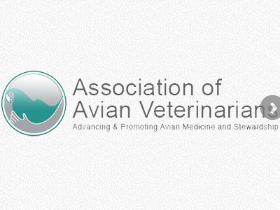What is the shape of the logo?
Answer the question with detailed information derived from the image.

The logo of the AAV is circular in shape, as described in the caption, which combines elements of nature and care, symbolizing the organization's commitment to the health and well-being of avian species.